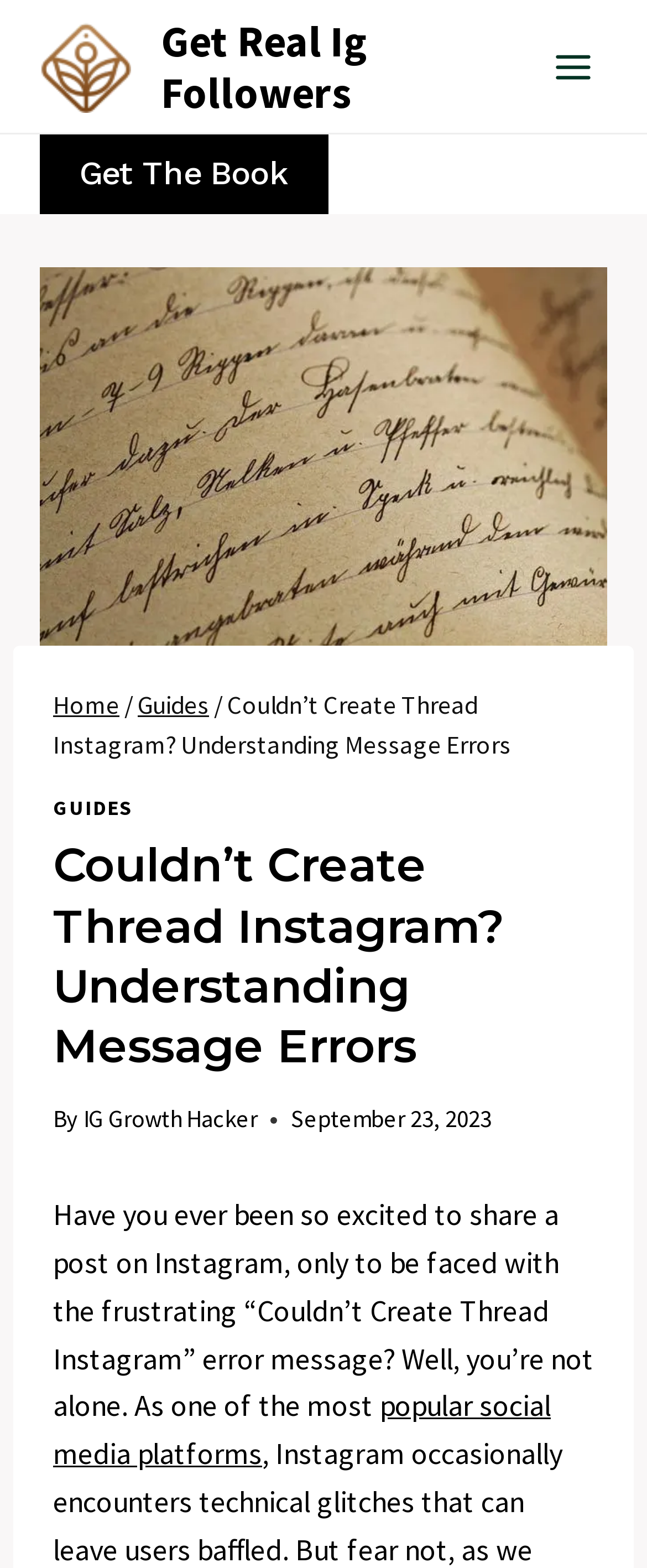Provide a single word or phrase answer to the question: 
Who is the author of the article?

IG Growth Hacker